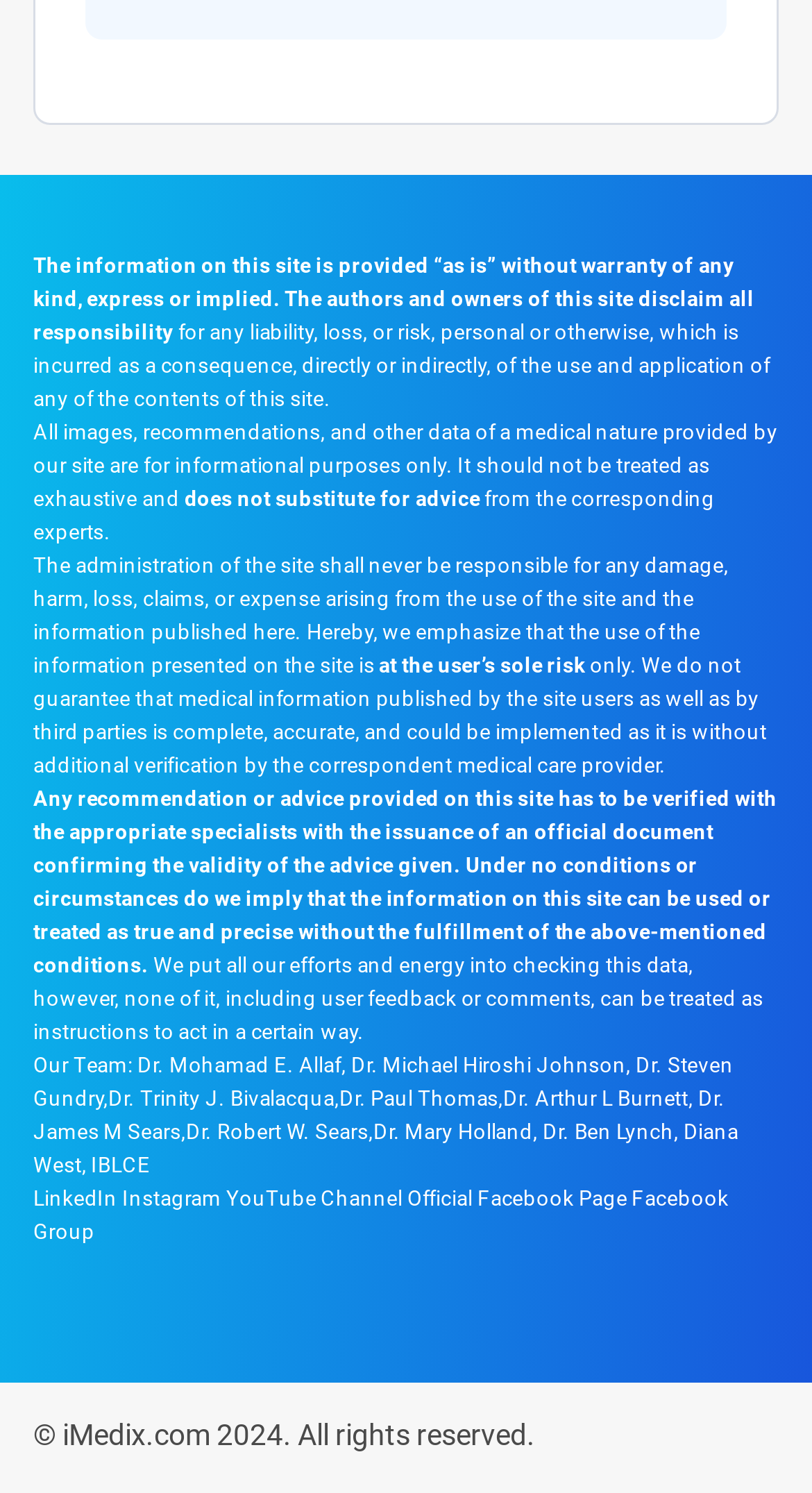Given the element description Divestnews, identify the bounding box coordinates for the UI element on the webpage screenshot. The format should be (top-left x, top-left y, bottom-right x, bottom-right y), with values between 0 and 1.

None